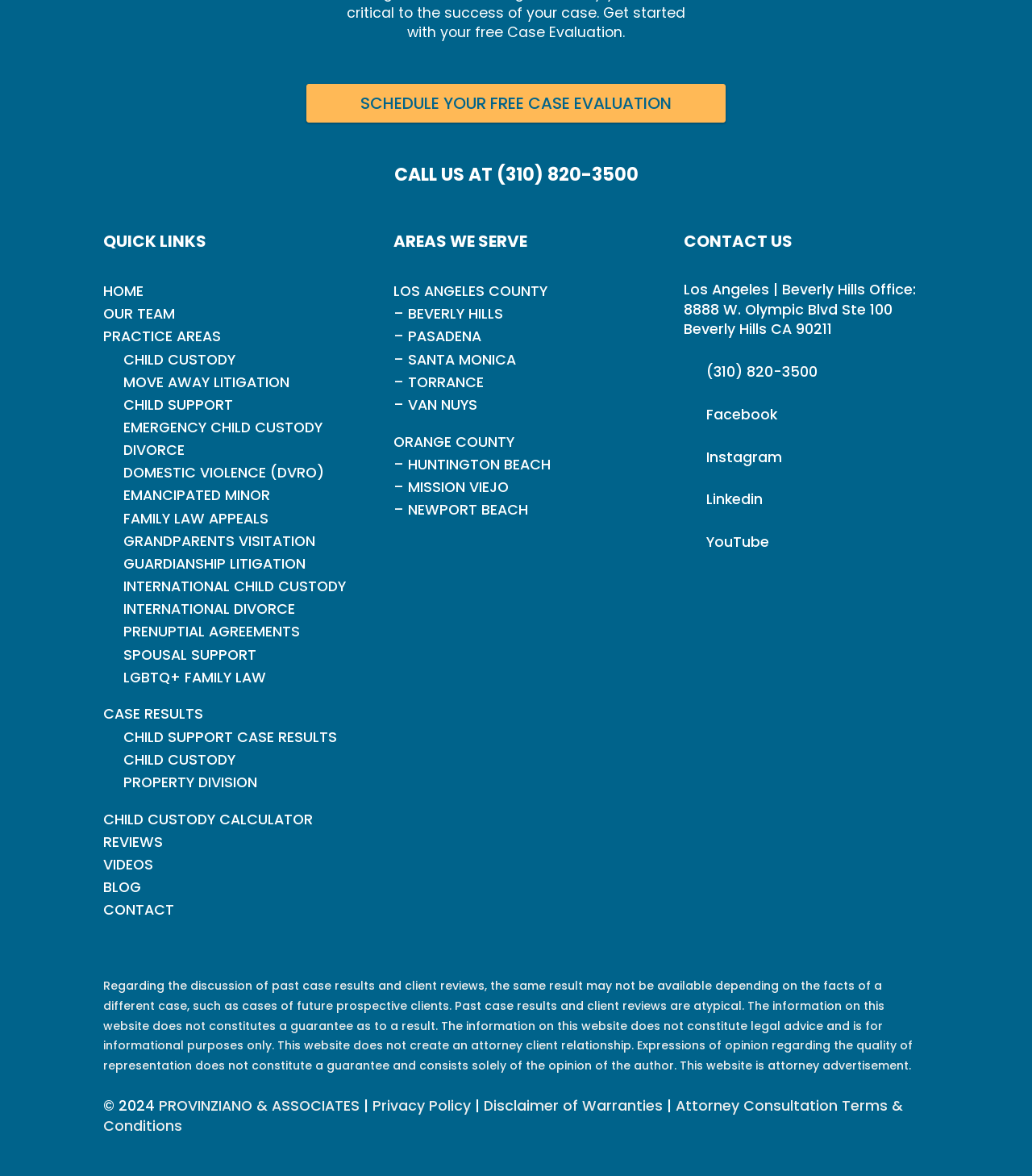Kindly determine the bounding box coordinates of the area that needs to be clicked to fulfill this instruction: "Visit the child custody page".

[0.119, 0.297, 0.228, 0.314]